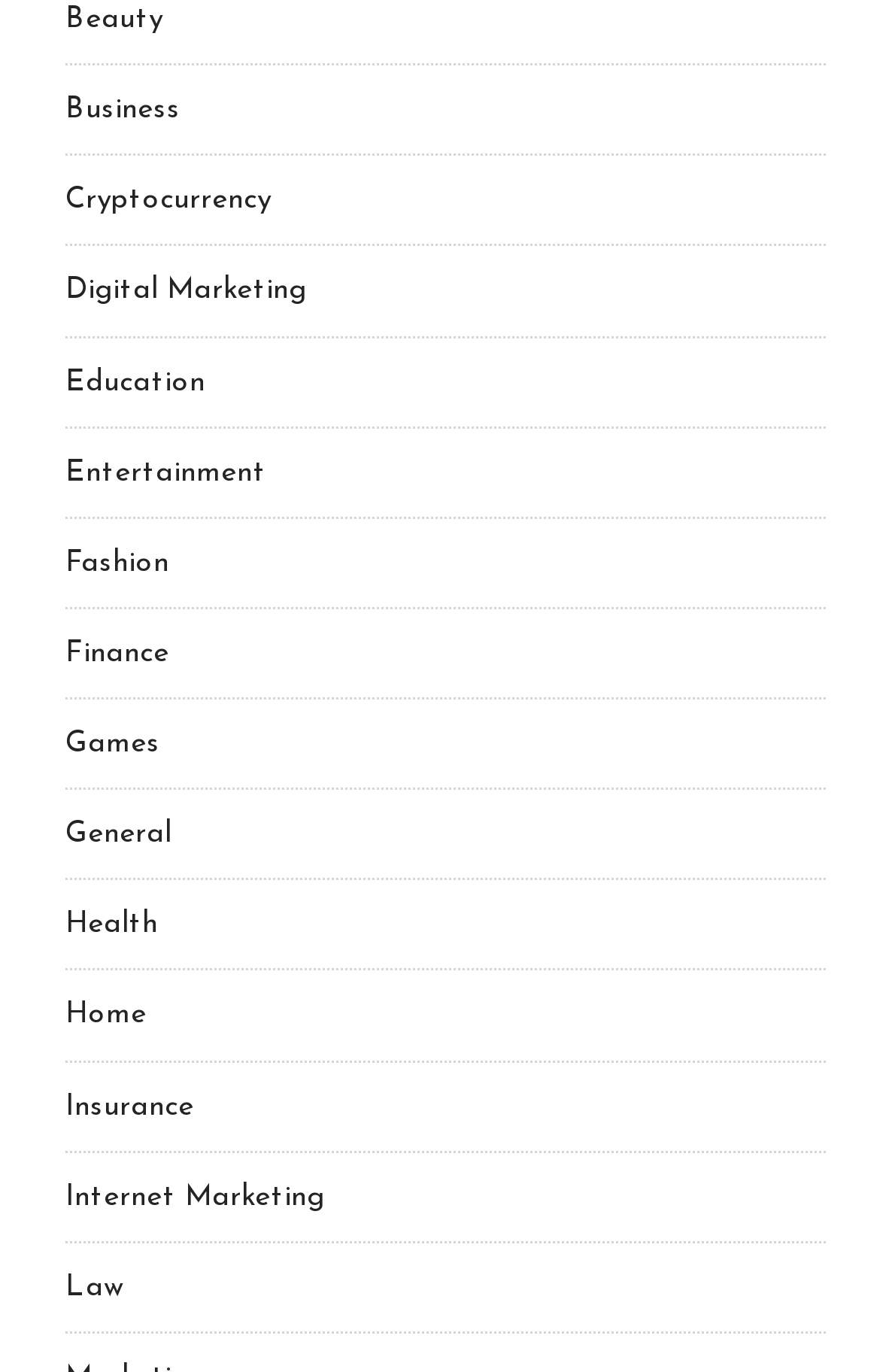Find and specify the bounding box coordinates that correspond to the clickable region for the instruction: "Learn about Cryptocurrency".

[0.074, 0.135, 0.308, 0.157]